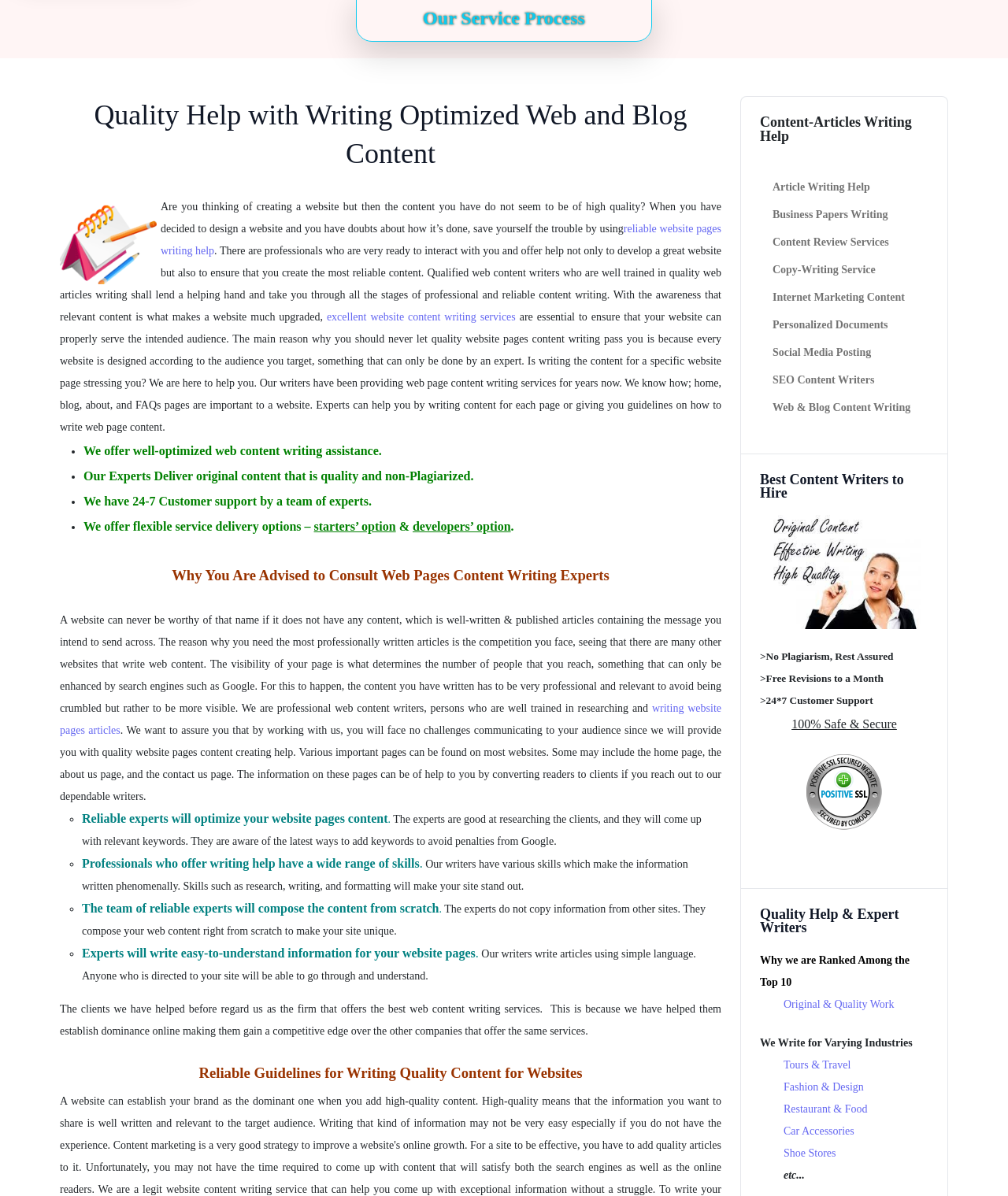Identify the bounding box coordinates of the region that should be clicked to execute the following instruction: "learn about 'excellent website content writing services'".

[0.324, 0.26, 0.512, 0.27]